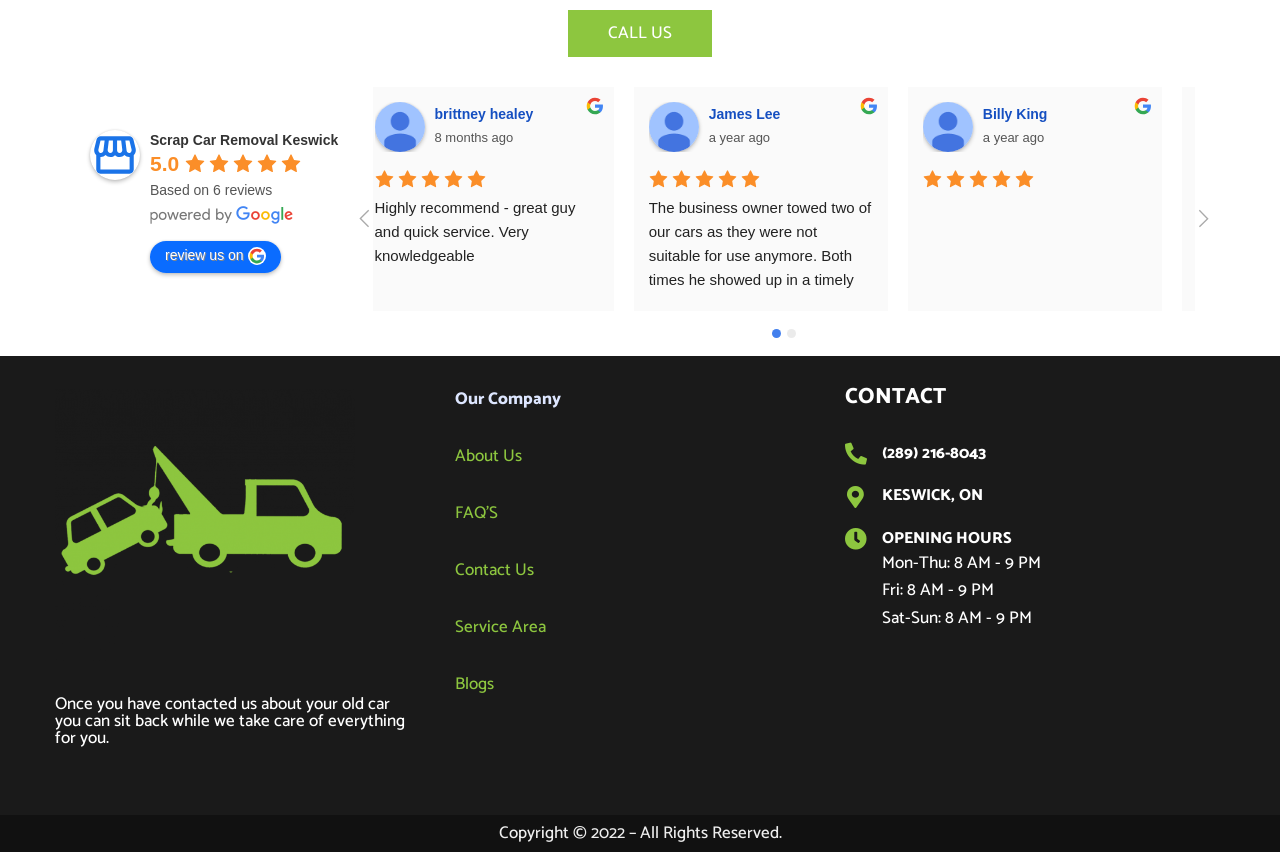Locate the UI element that matches the description Scrap Car Removal Keswick in the webpage screenshot. Return the bounding box coordinates in the format (top-left x, top-left y, bottom-right x, bottom-right y), with values ranging from 0 to 1.

[0.117, 0.154, 0.264, 0.173]